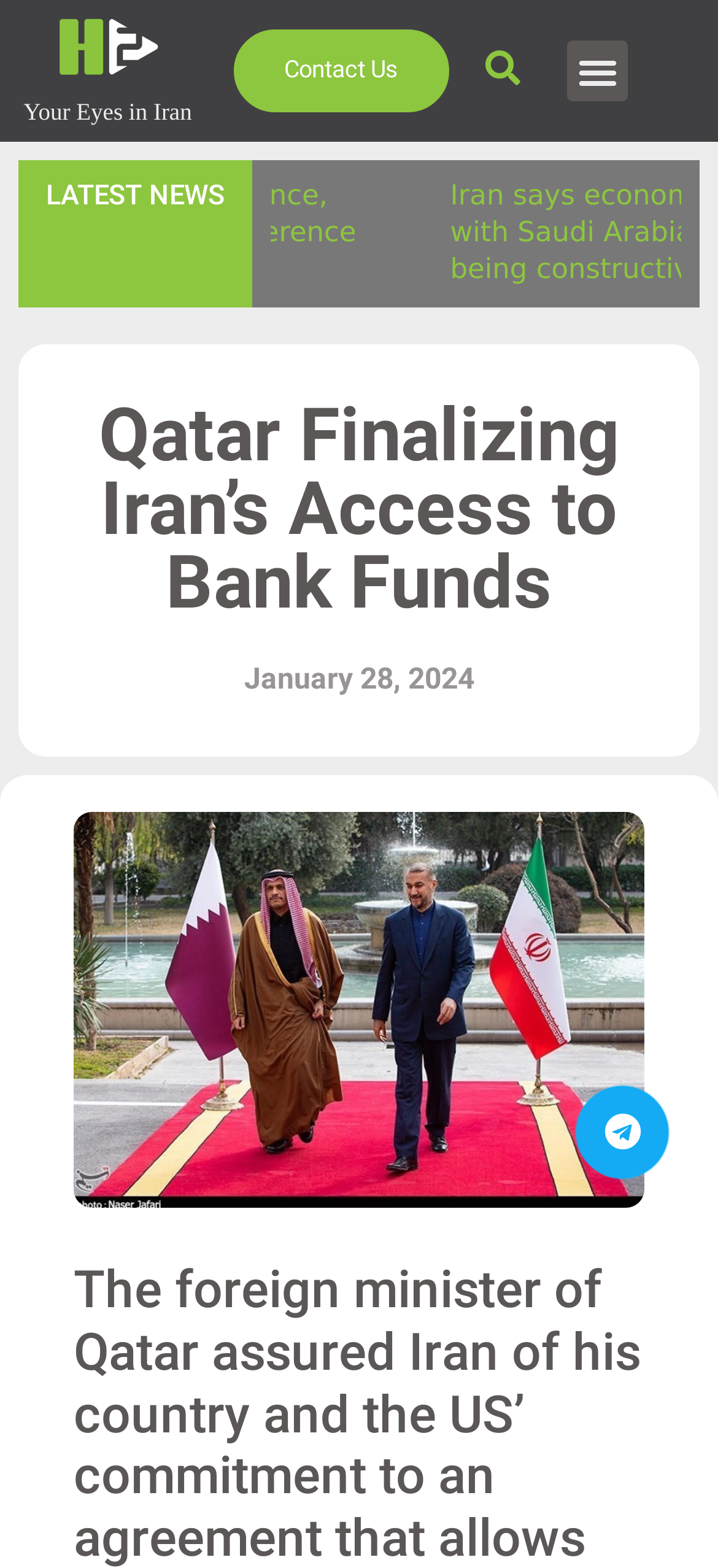Based on the description "January 28, 2024", find the bounding box of the specified UI element.

[0.34, 0.419, 0.66, 0.447]